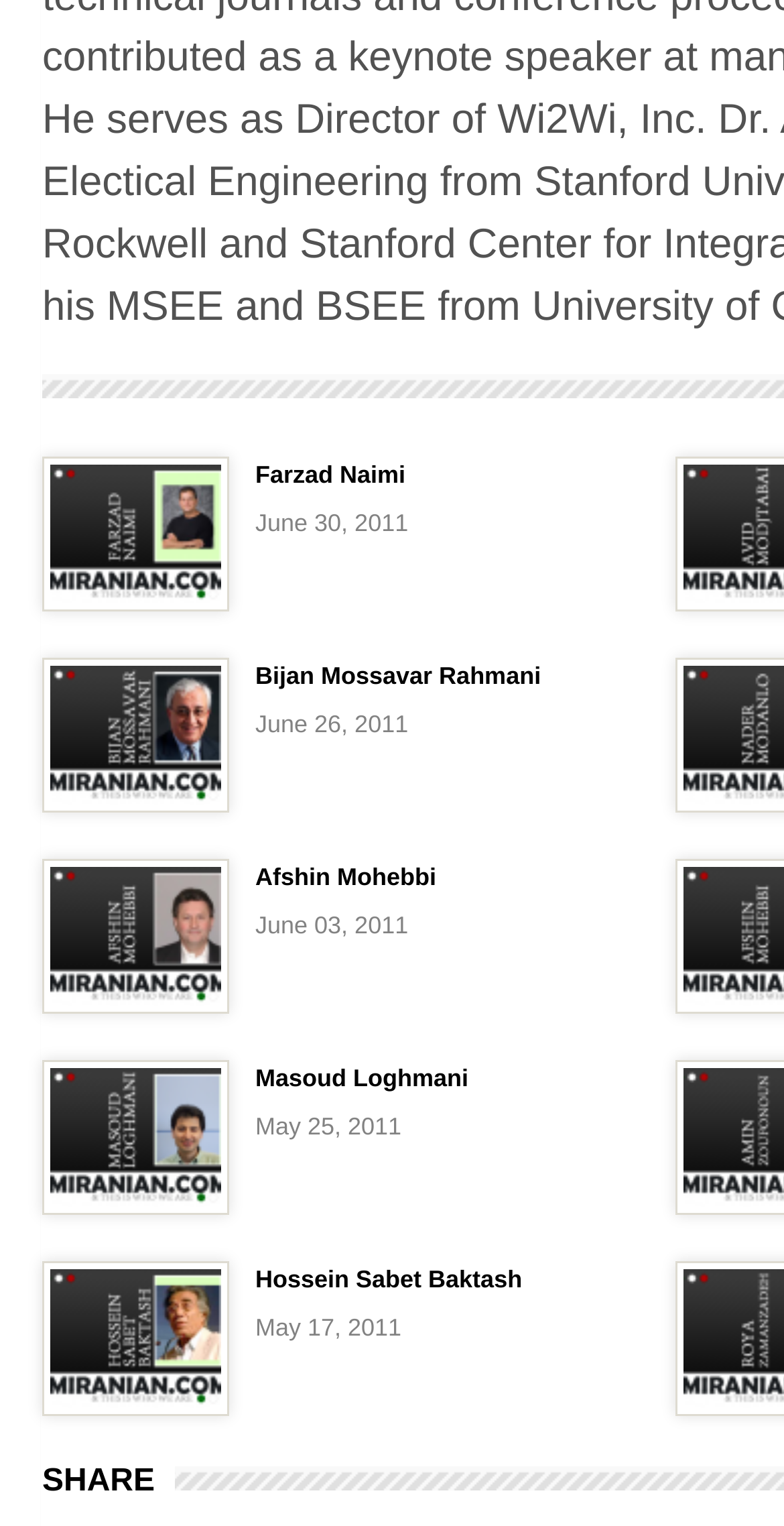What is the date of the latest entry?
Please provide a single word or phrase based on the screenshot.

June 30, 2011